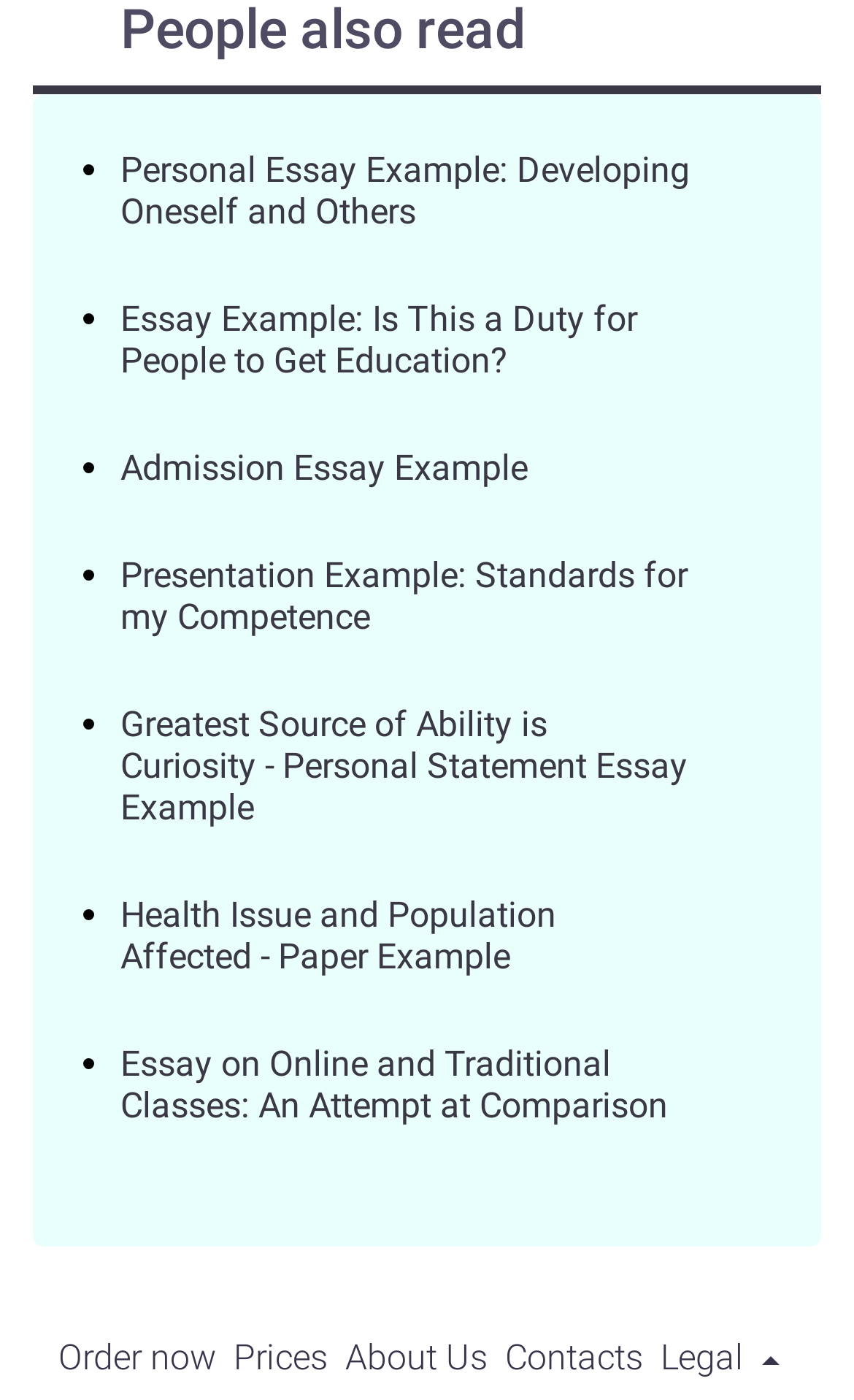Determine the bounding box coordinates of the section to be clicked to follow the instruction: "View personal essay example". The coordinates should be given as four float numbers between 0 and 1, formatted as [left, top, right, bottom].

[0.141, 0.107, 0.808, 0.166]